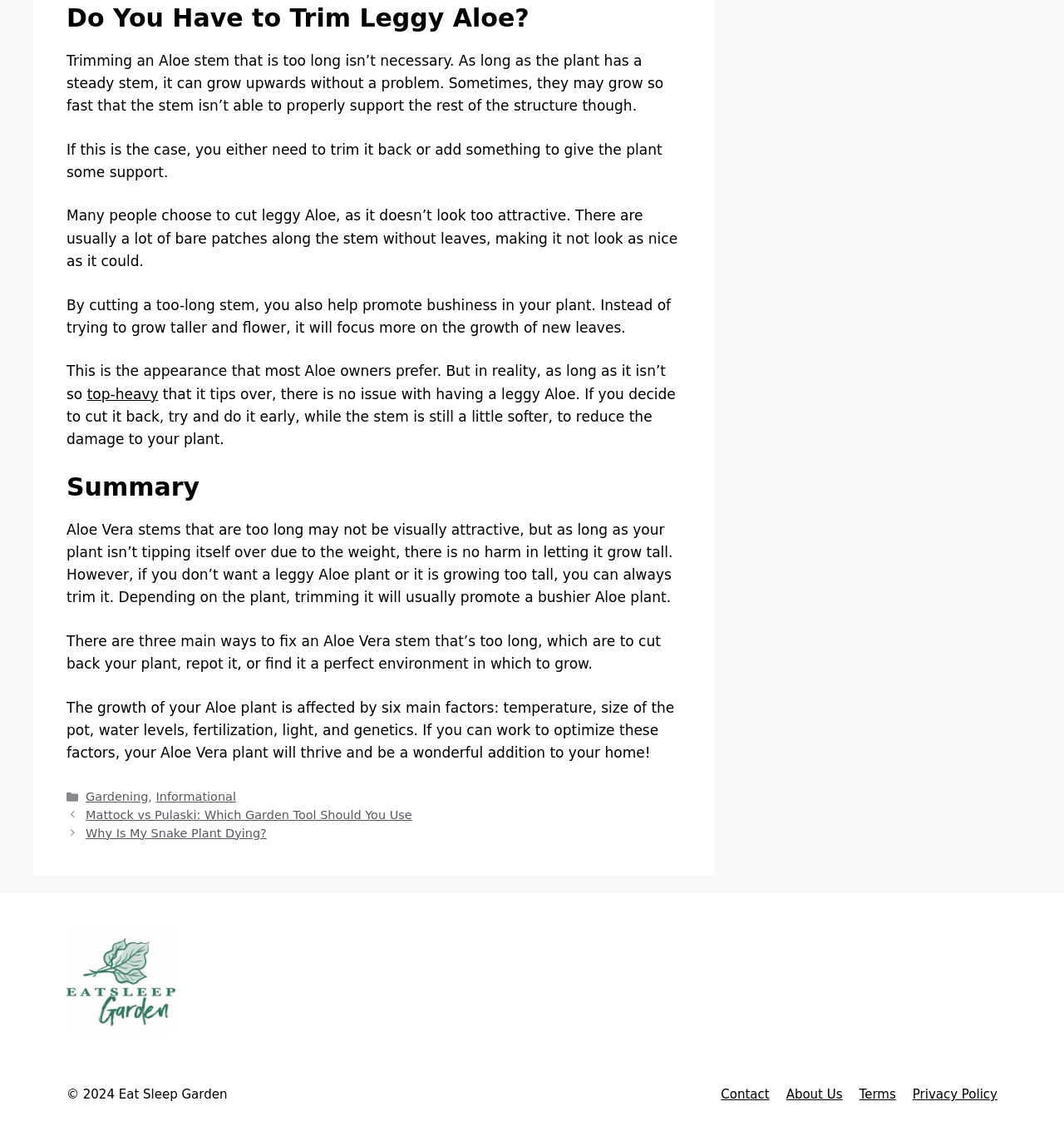What is the location of the 'Contact' link?
Give a thorough and detailed response to the question.

Based on the bounding box coordinates, the 'Contact' link is located in the bottom right corner of the webpage, with coordinates [0.678, 0.97, 0.723, 0.983].